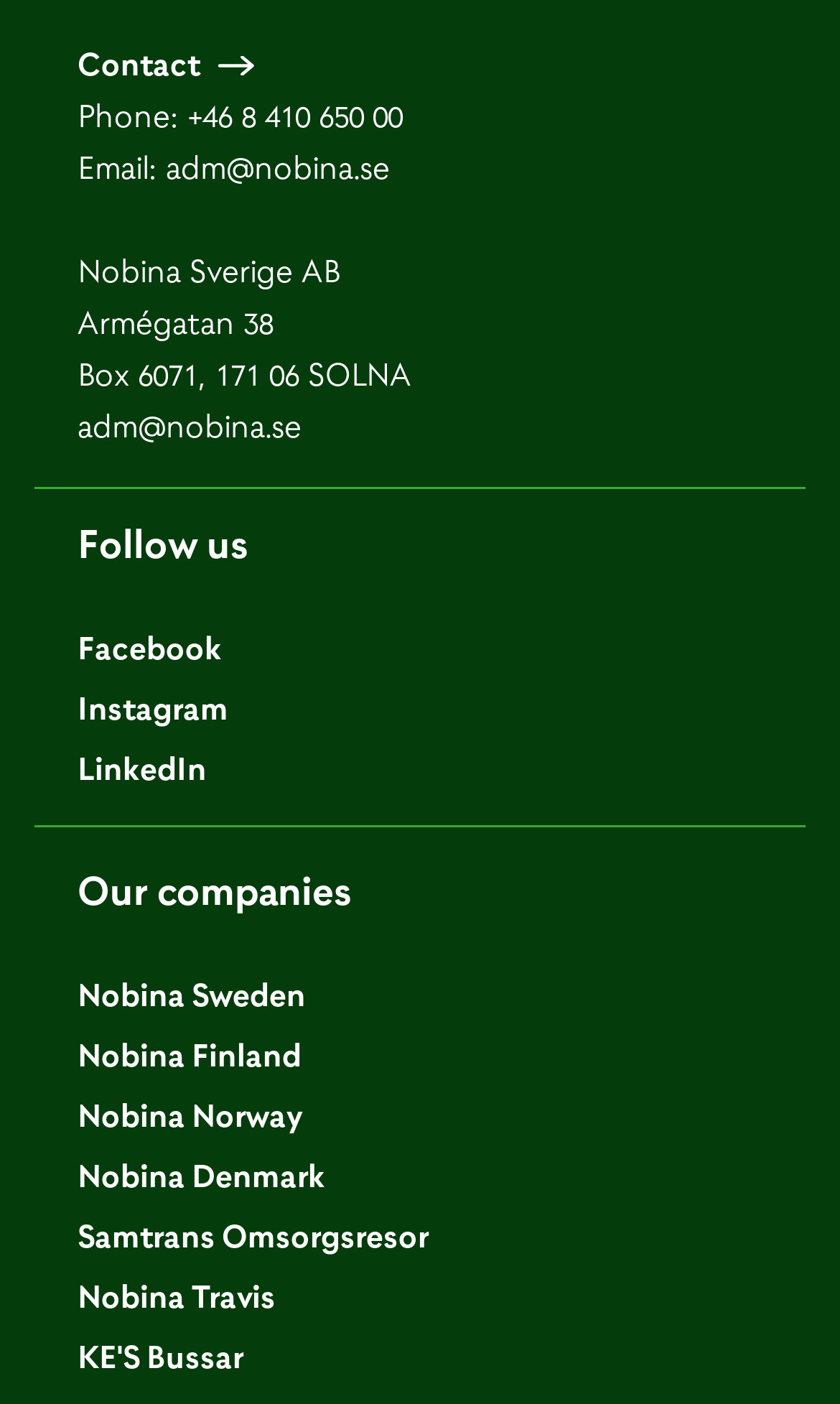Please identify the bounding box coordinates of the clickable region that I should interact with to perform the following instruction: "Visit Nobina Sweden". The coordinates should be expressed as four float numbers between 0 and 1, i.e., [left, top, right, bottom].

[0.092, 0.694, 0.364, 0.724]